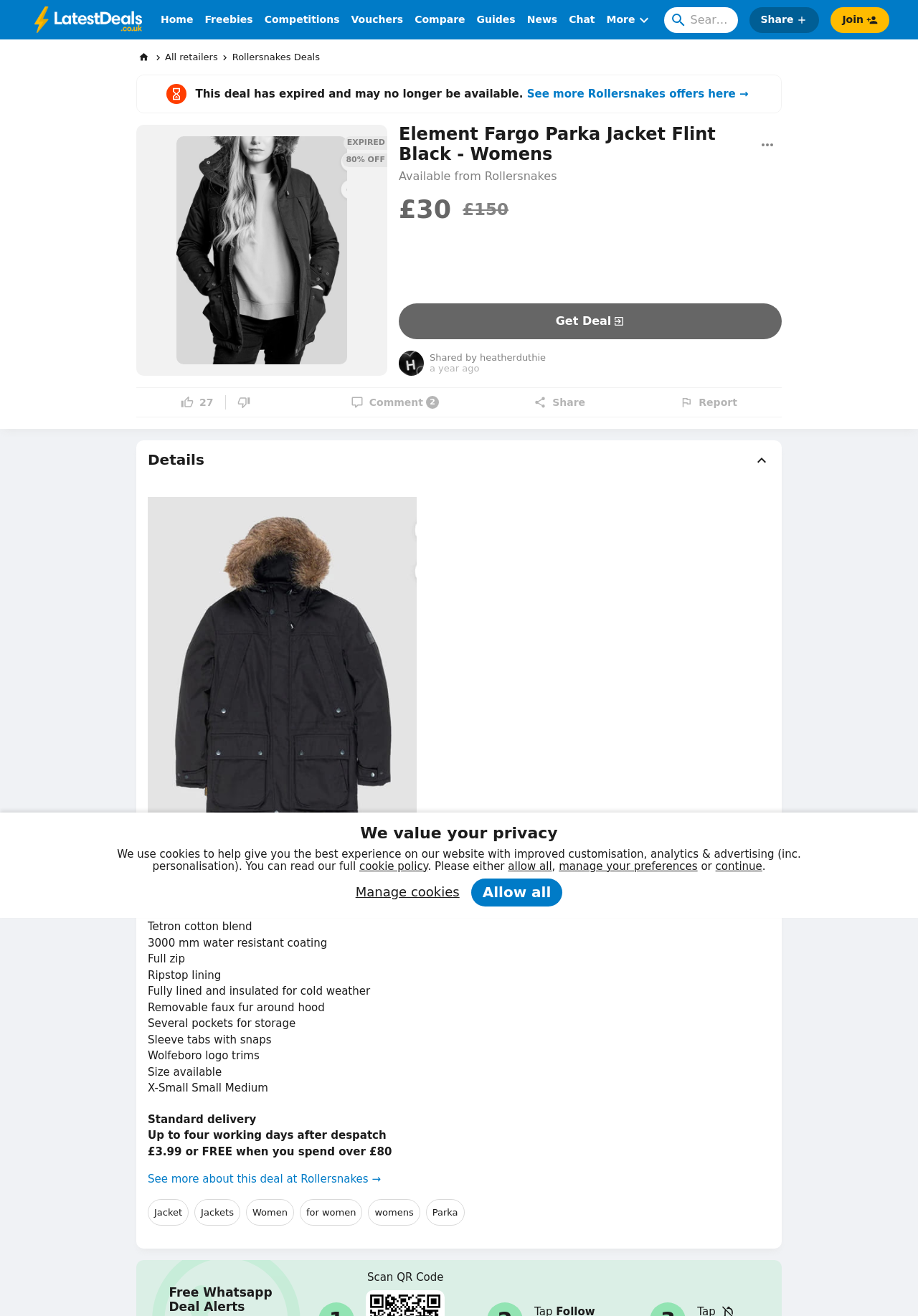What is the water resistance of the jacket?
Refer to the image and give a detailed answer to the query.

The water resistance of the jacket is 3000mm, as mentioned in the product description under the 'Features' section.